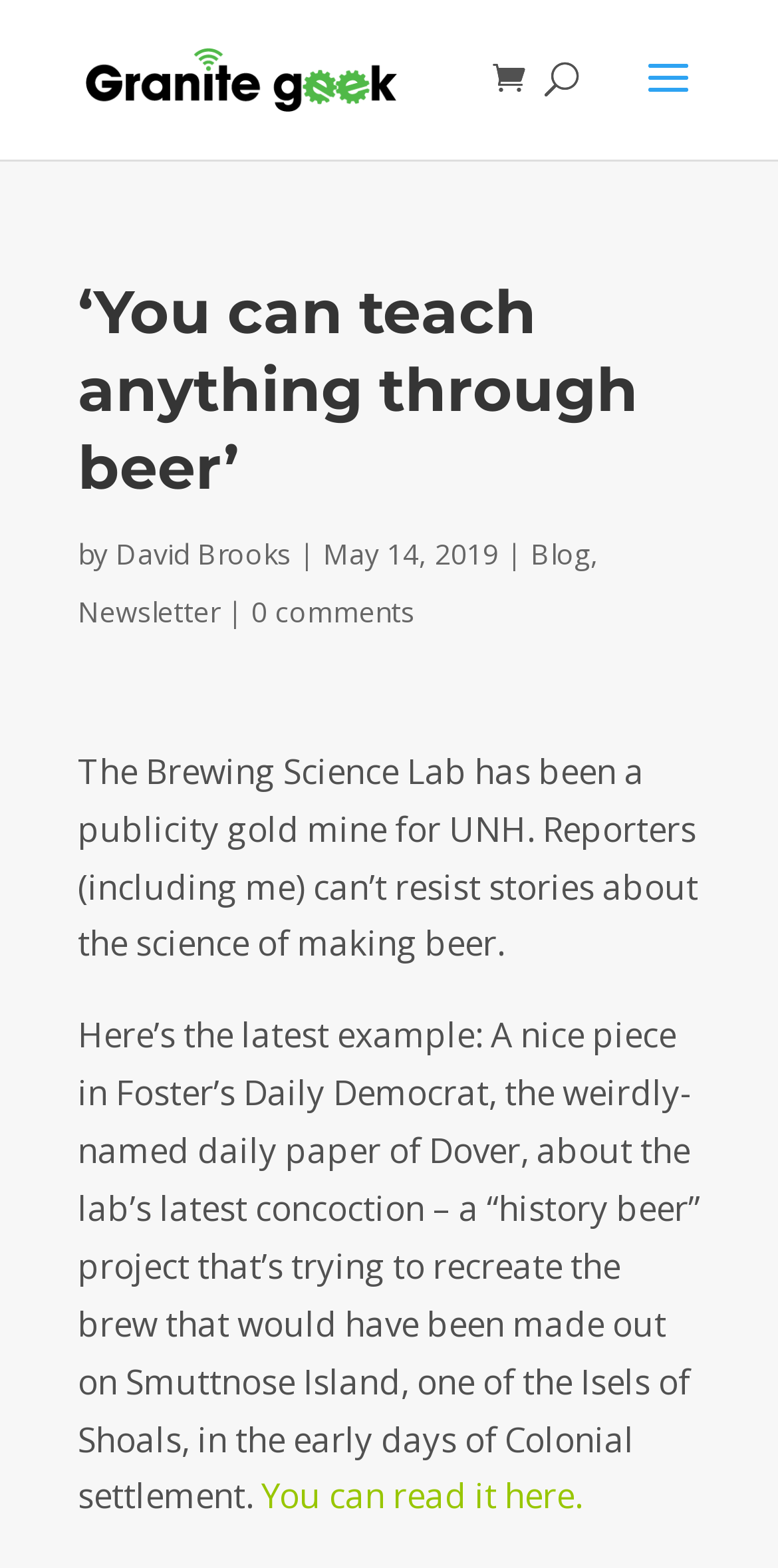Locate the primary headline on the webpage and provide its text.

‘You can teach anything through beer’